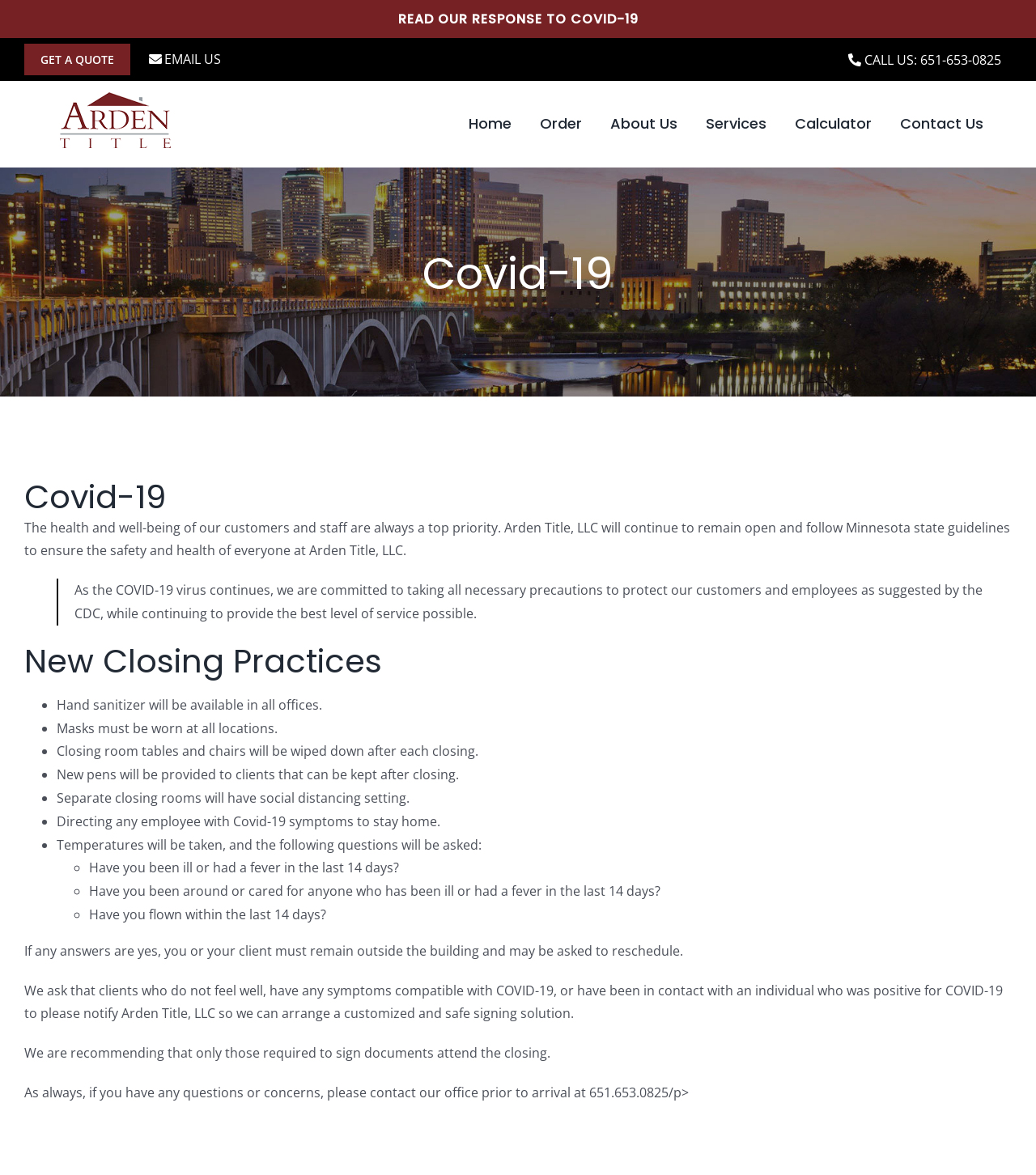Provide your answer in a single word or phrase: 
What is the phone number to contact Arden Title?

651-653-0825